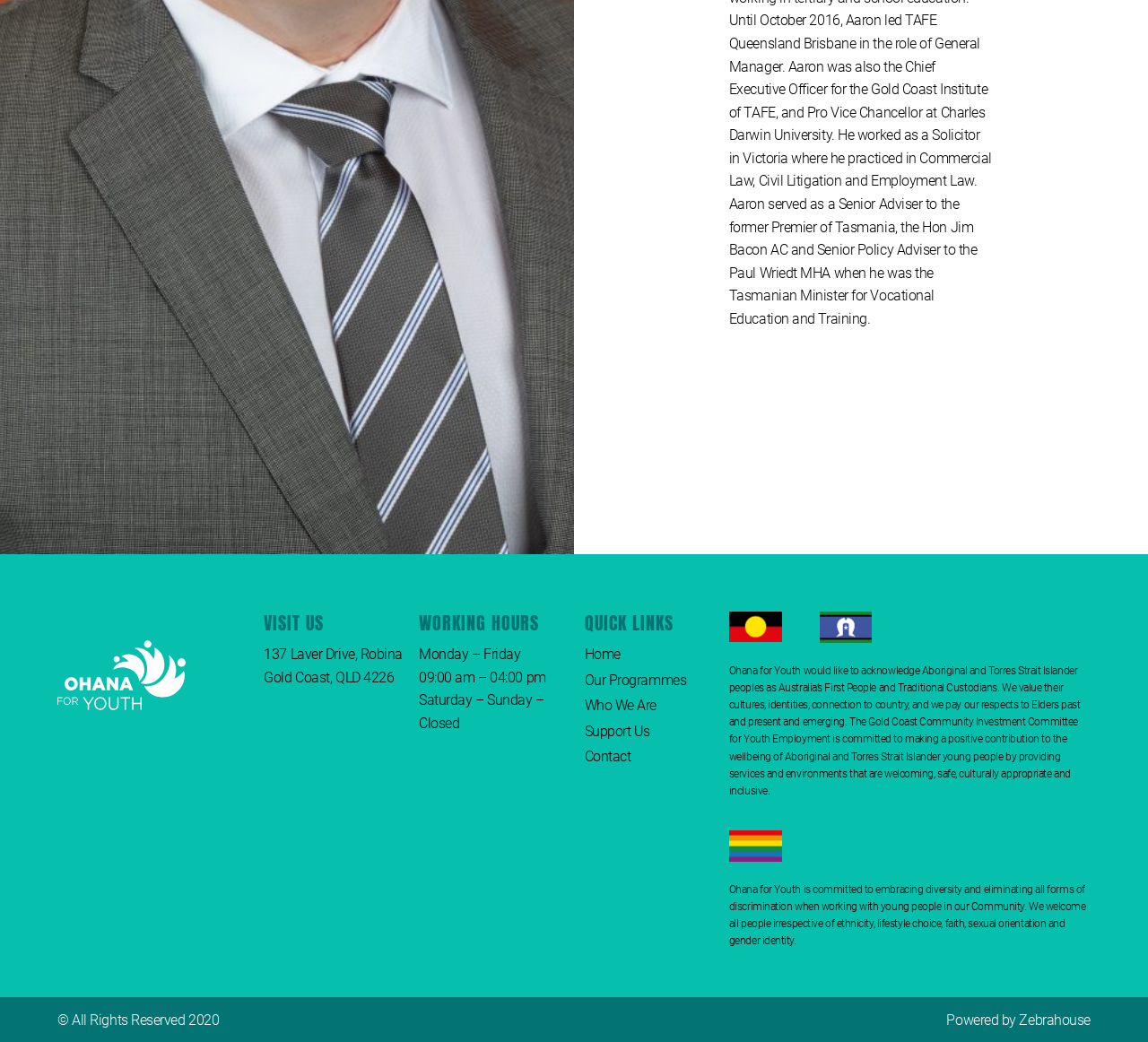Given the description: "Contact", determine the bounding box coordinates of the UI element. The coordinates should be formatted as four float numbers between 0 and 1, [left, top, right, bottom].

[0.509, 0.715, 0.635, 0.737]